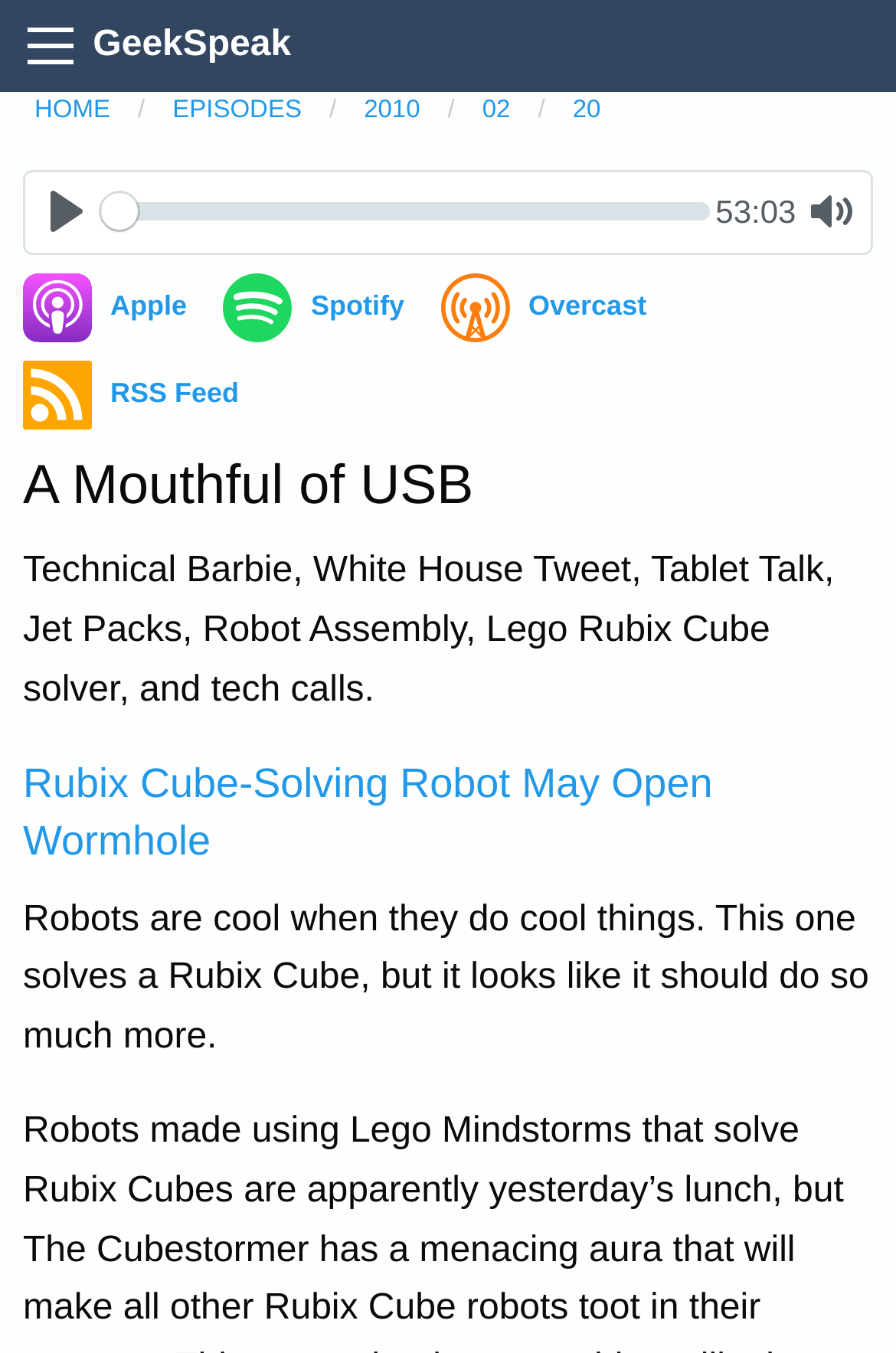Please provide the bounding box coordinate of the region that matches the element description: home. Coordinates should be in the format (top-left x, top-left y, bottom-right x, bottom-right y) and all values should be between 0 and 1.

[0.038, 0.073, 0.123, 0.093]